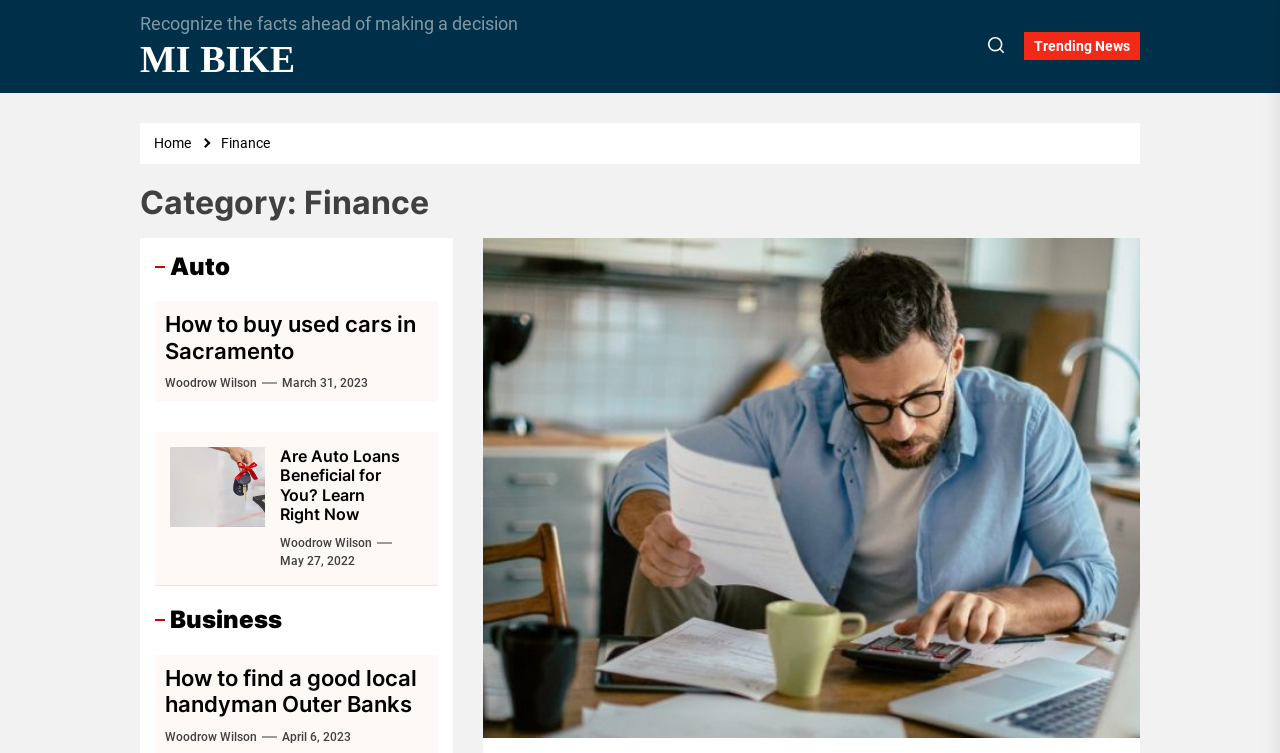Convey a detailed summary of the webpage, mentioning all key elements.

The webpage is about finance archives, specifically categorized into subtopics like Auto and Business. At the top, there is a static text "Recognize the facts ahead of making a decision" and a link to "MI BIKE". Below these elements, there are two buttons, one empty and the other labeled "Trending News". 

To the right of these buttons, there is a navigation section with breadcrumbs, containing links to "Home" and "Finance". Below the navigation section, there is a heading "Category: Finance" with a link to an unknown destination. 

The main content of the webpage is divided into three sections, each with a heading and articles related to finance. The first section is about Auto, with an article titled "How to buy used cars in Sacramento" and another link to "Woodrow Wilson" with a date "March 31, 2023". 

The second section also belongs to Auto, with a link and a heading "Are Auto Loans Beneficial for You? Learn Right Now", accompanied by another link to "Woodrow Wilson" with a date "May 27, 2022". 

The third section is about Business, with a heading "How to find a good local handyman Outer Banks" and links to "Woodrow Wilson" with a date "April 6, 2023". There is also a link to "TECH" located below the Business section.